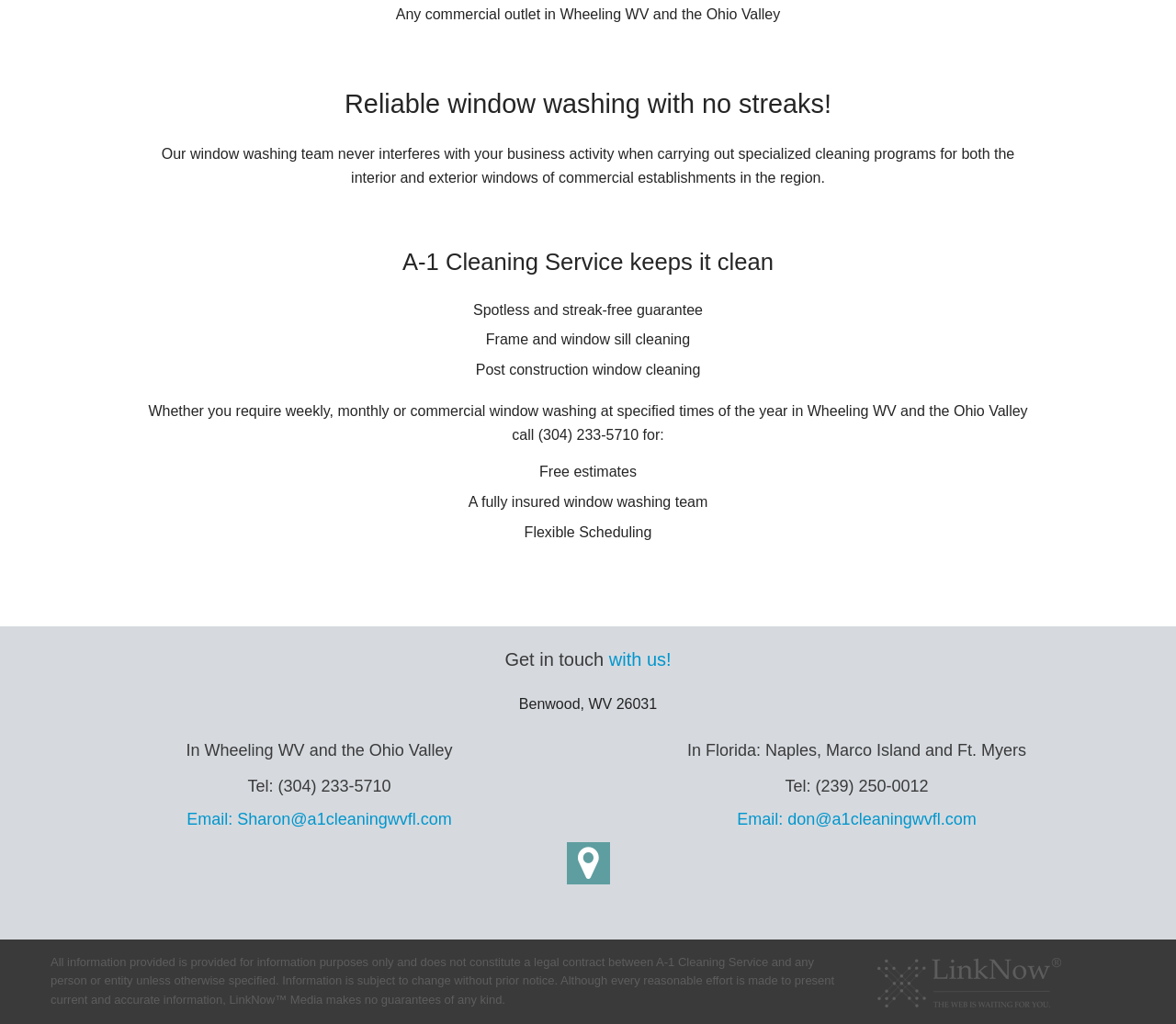Using the image as a reference, answer the following question in as much detail as possible:
What is the location of A-1 Cleaning Service in Florida?

The webpage mentions 'In Florida: Naples, Marco Island and Ft. Myers' as one of the locations served by A-1 Cleaning Service.